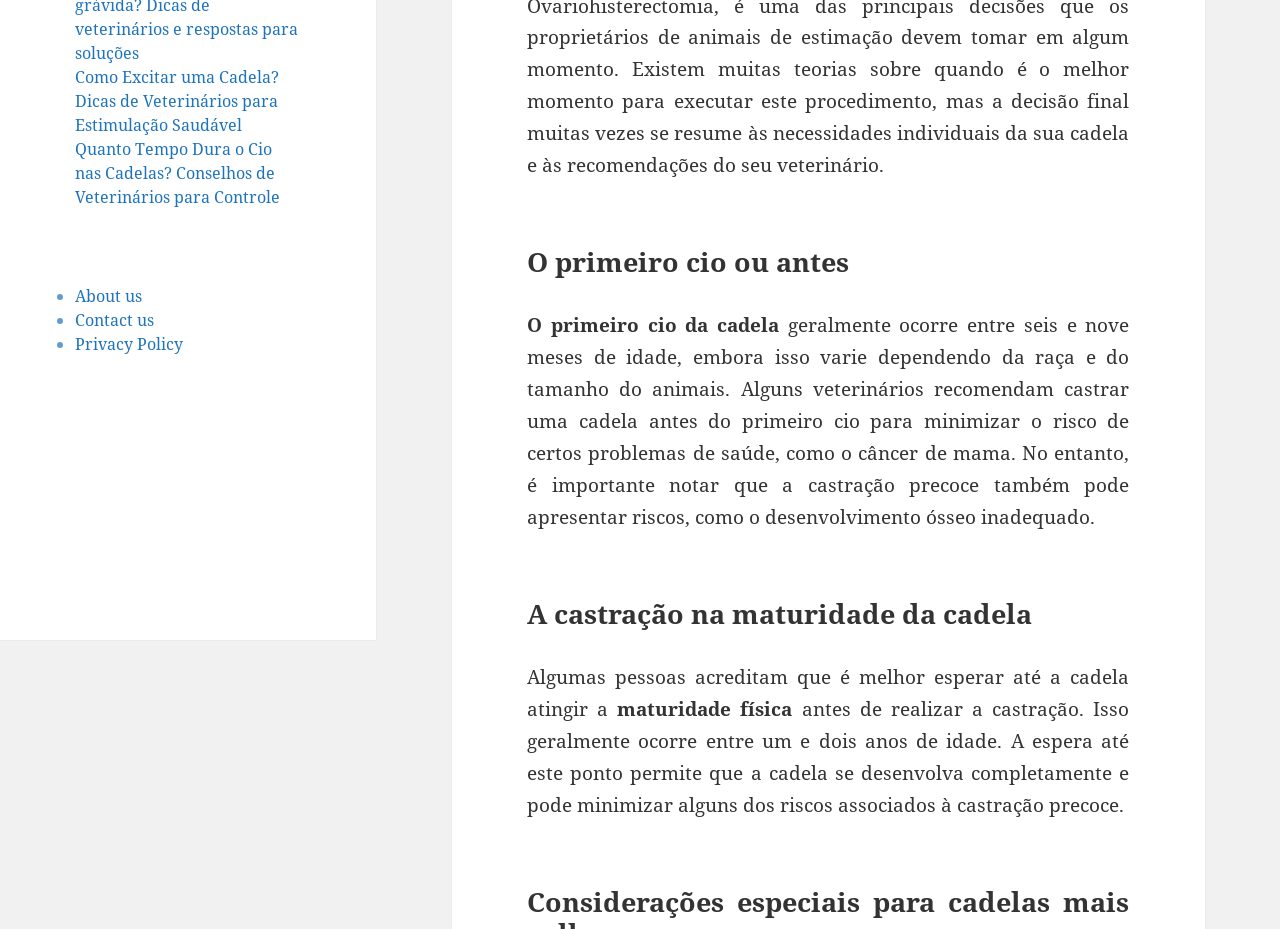Locate the bounding box of the UI element described in the following text: "About us".

[0.059, 0.307, 0.111, 0.331]